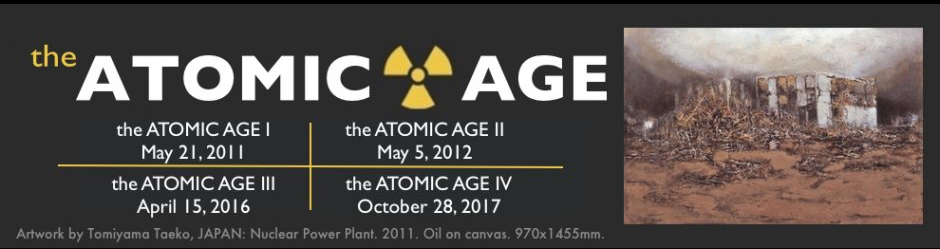Describe the image with as much detail as possible.

This image titled "The Atomic Age" features a striking design dominated by a bold graphic resembling a radiation symbol, which evokes the thematic focus on nuclear issues. The text highlights the series of exhibitions, with dates ranging from May 21, 2011, for "The Atomic Age I," to October 28, 2017, for "The Atomic Age IV." The artwork depicted is by Tomiyama Taeko, titled "Nuclear Power Plant," created in 2011 using oil on canvas. It presents a haunting view of a derelict building, symbolizing the aftermath of nuclear disaster, which adds a reflective layer to the broader discussions on nuclear power and its legacy. This visual representation serves as a powerful reminder of the ongoing dialogue surrounding nuclear safety and environmental impact.